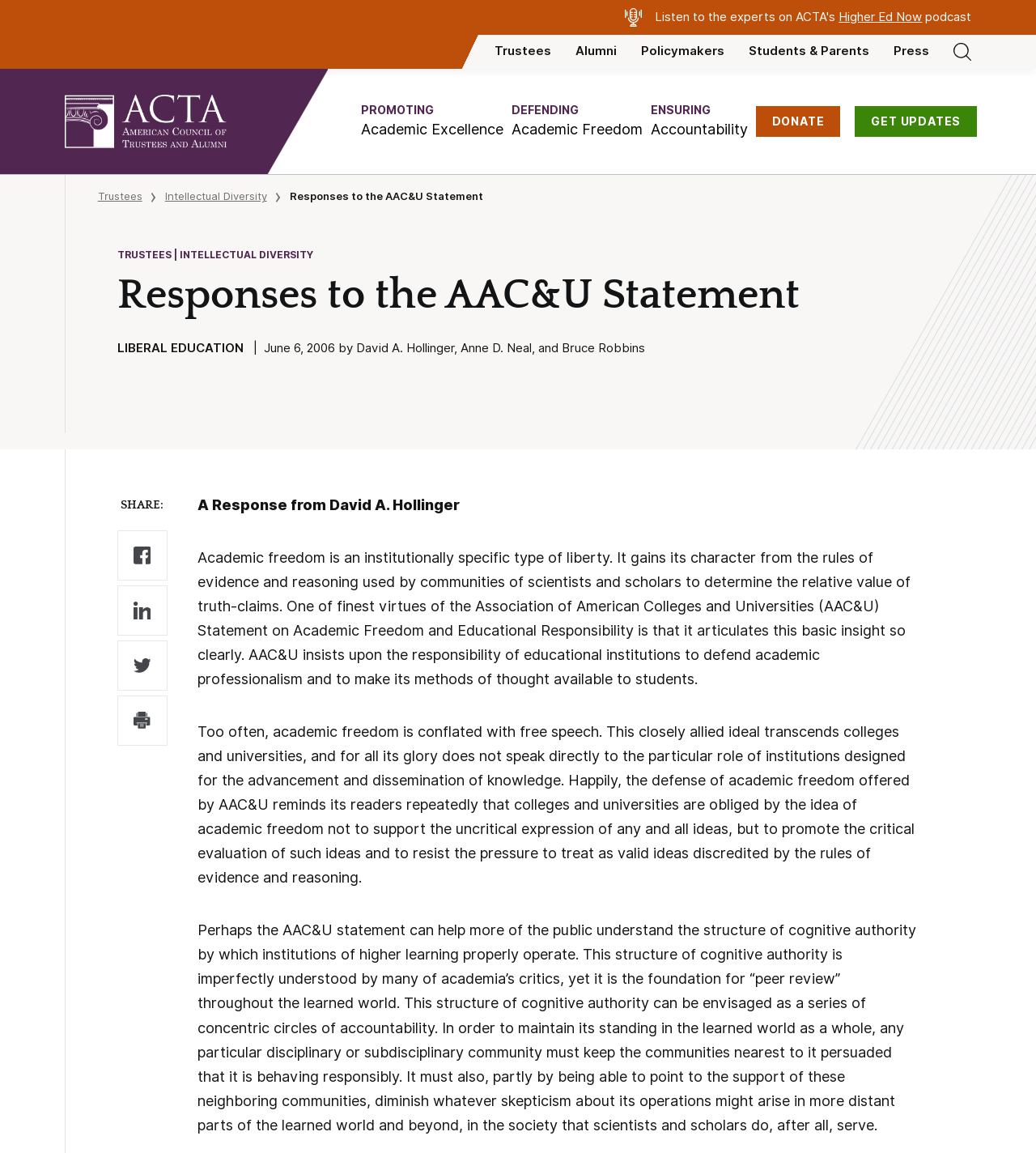What is the name of the author of the article?
Based on the image, provide your answer in one word or phrase.

David A. Hollinger